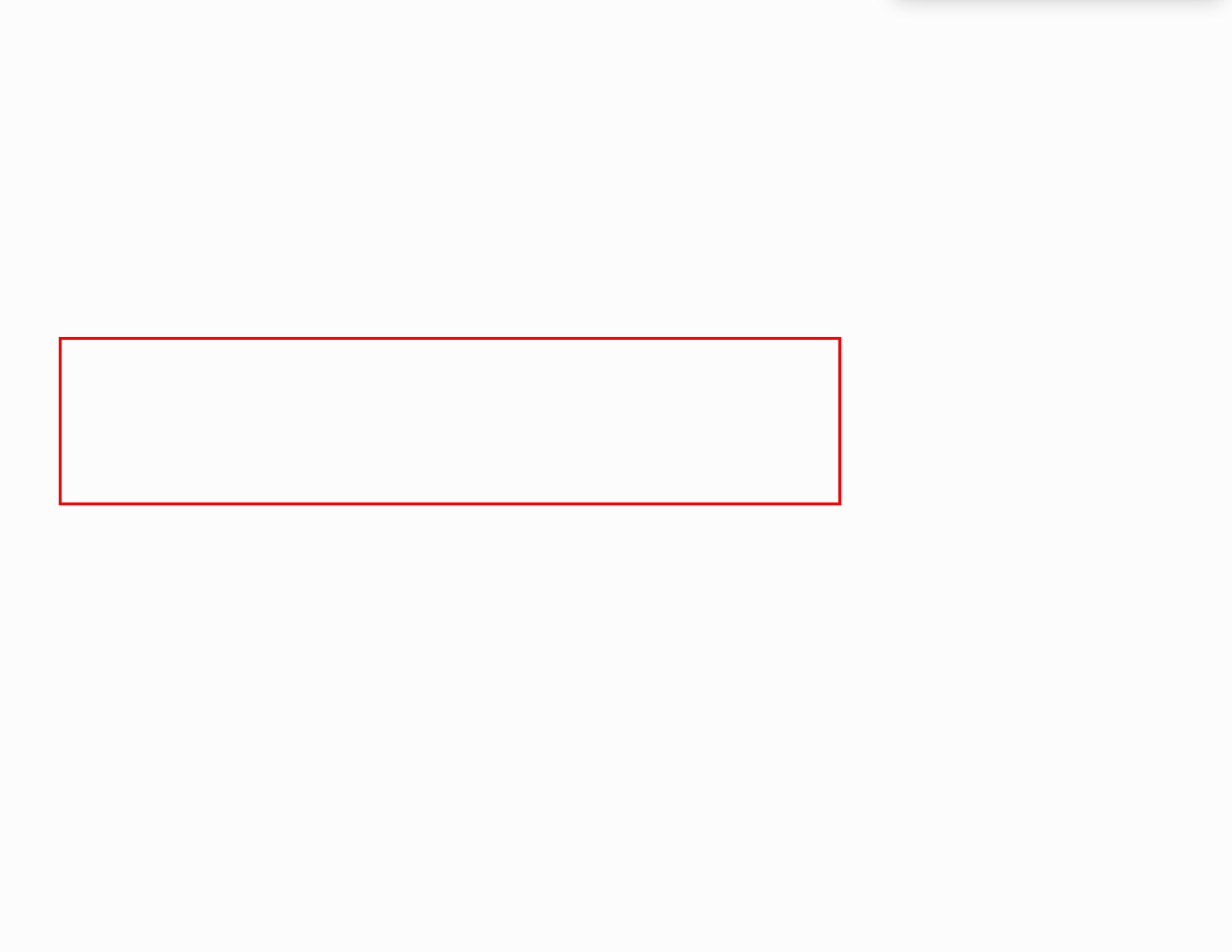Please examine the screenshot of the webpage and read the text present within the red rectangle bounding box.

As the pressure of his banking career grew so did the demand for his painting resulting in a nervous breakdown. In 1860 at the age of fifty he resigned from the bank through ill health. As his health improved so did his great talent for drawing. He was blessed with excellent eyesight, which enabled him to observe accurately details of the port of Whitby and its surrounding countryside often in exquisite miniatures. These small watercolours contain fine detail and capture subtle atmospheric light effects.